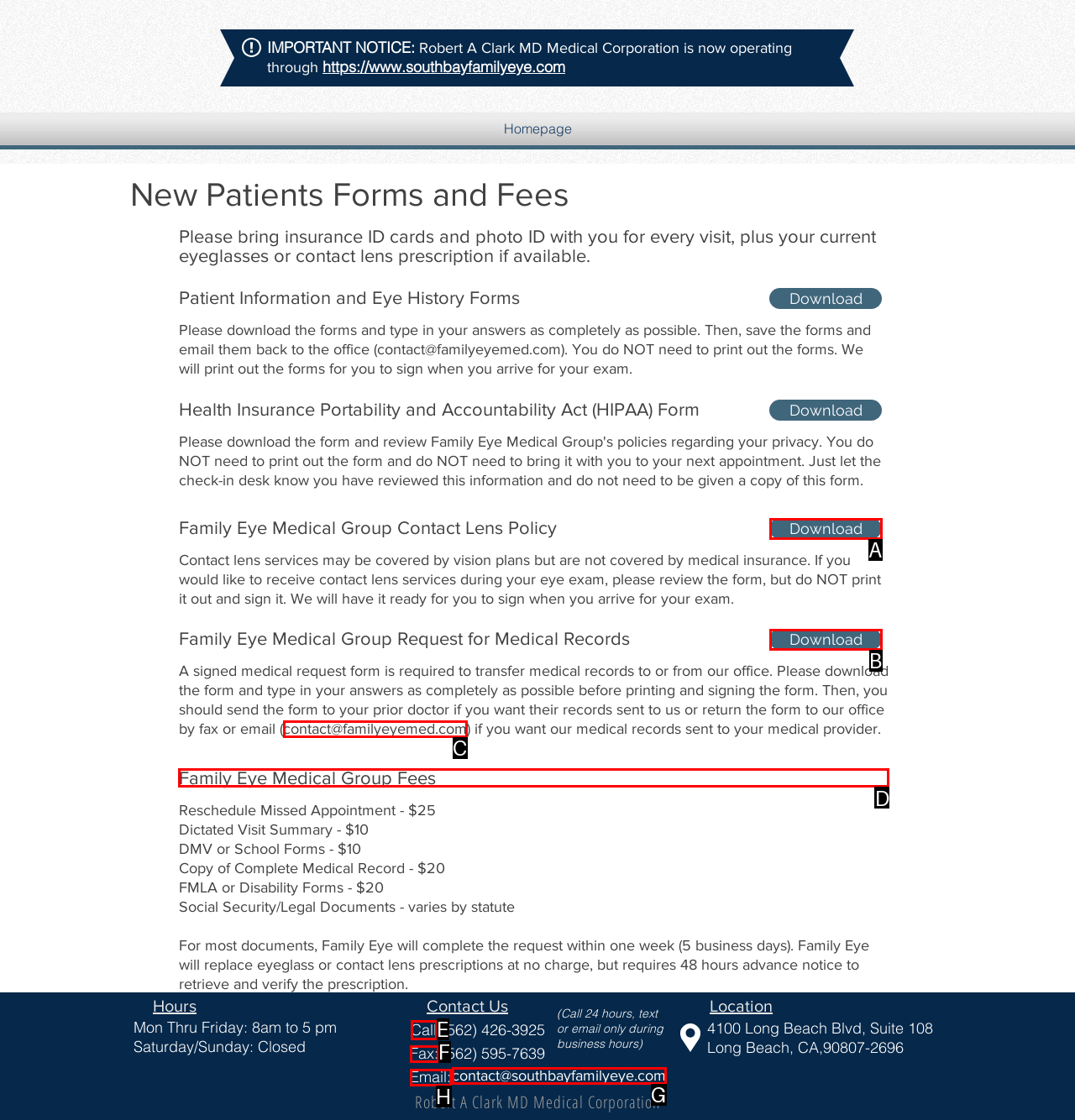Please indicate which HTML element to click in order to fulfill the following task: search for something Respond with the letter of the chosen option.

None